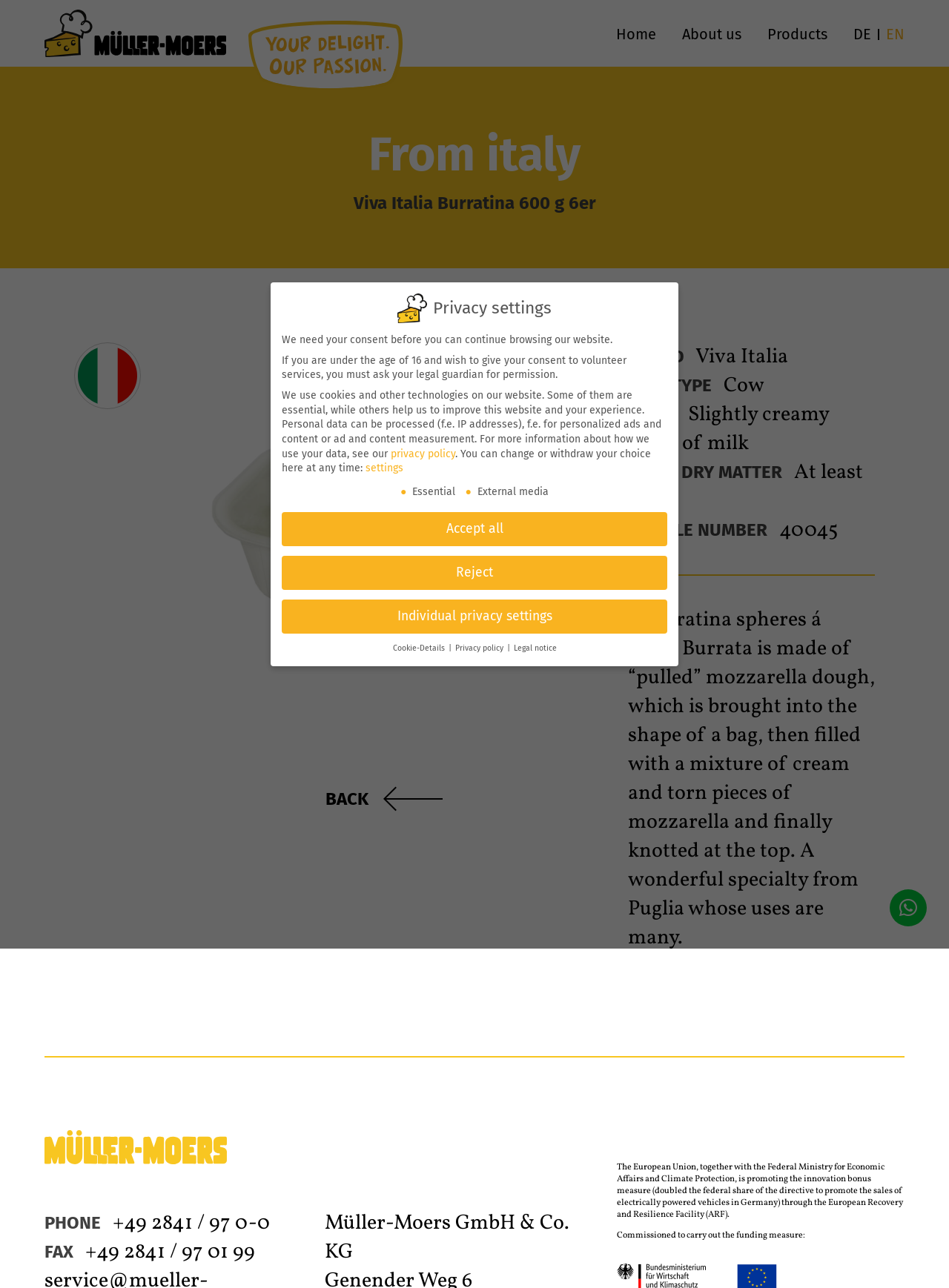Please identify the bounding box coordinates of the area I need to click to accomplish the following instruction: "View product details of Viva Italia Burratina 600 g 6er".

[0.129, 0.149, 0.871, 0.166]